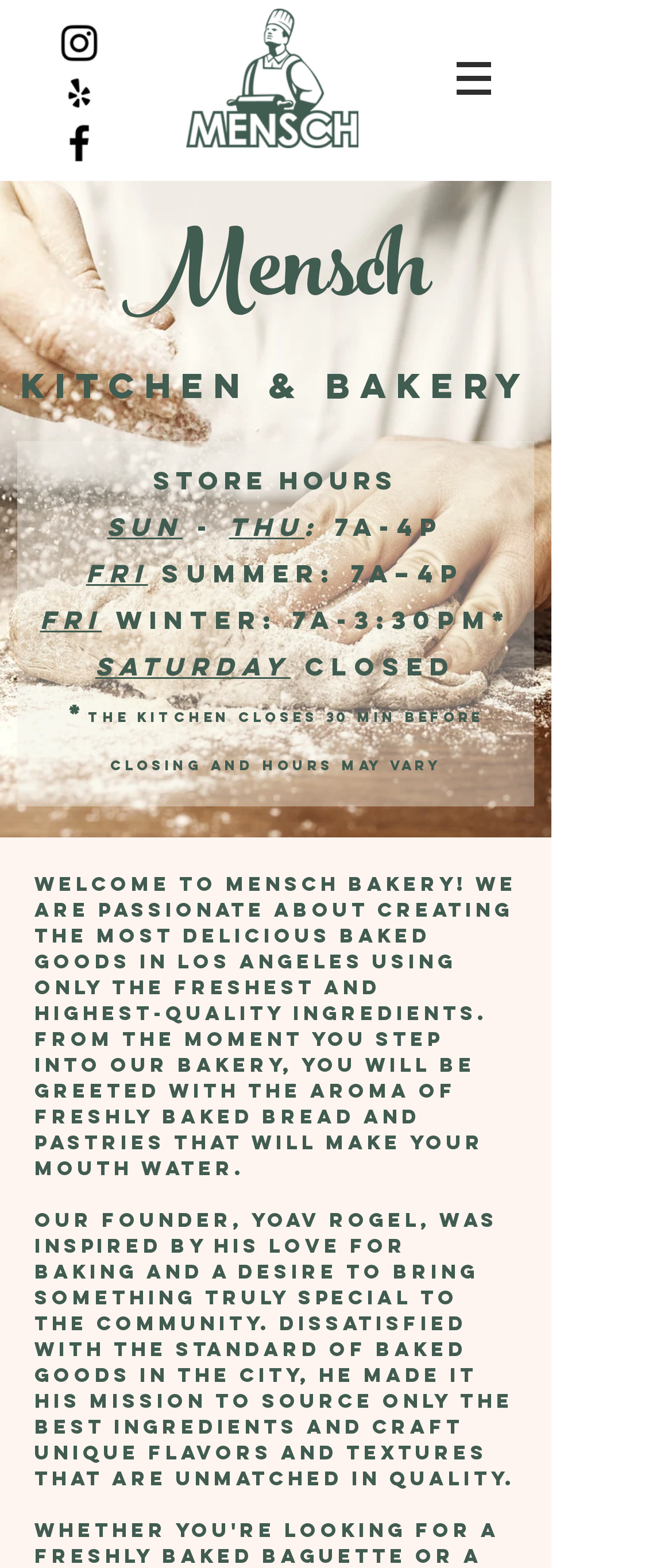What is the name of the bakery?
Provide an in-depth and detailed answer to the question.

The name of the bakery can be found in the heading element with the text 'Mensch' and also in the logo image with the text 'Mensch-Logo-Green.png'.